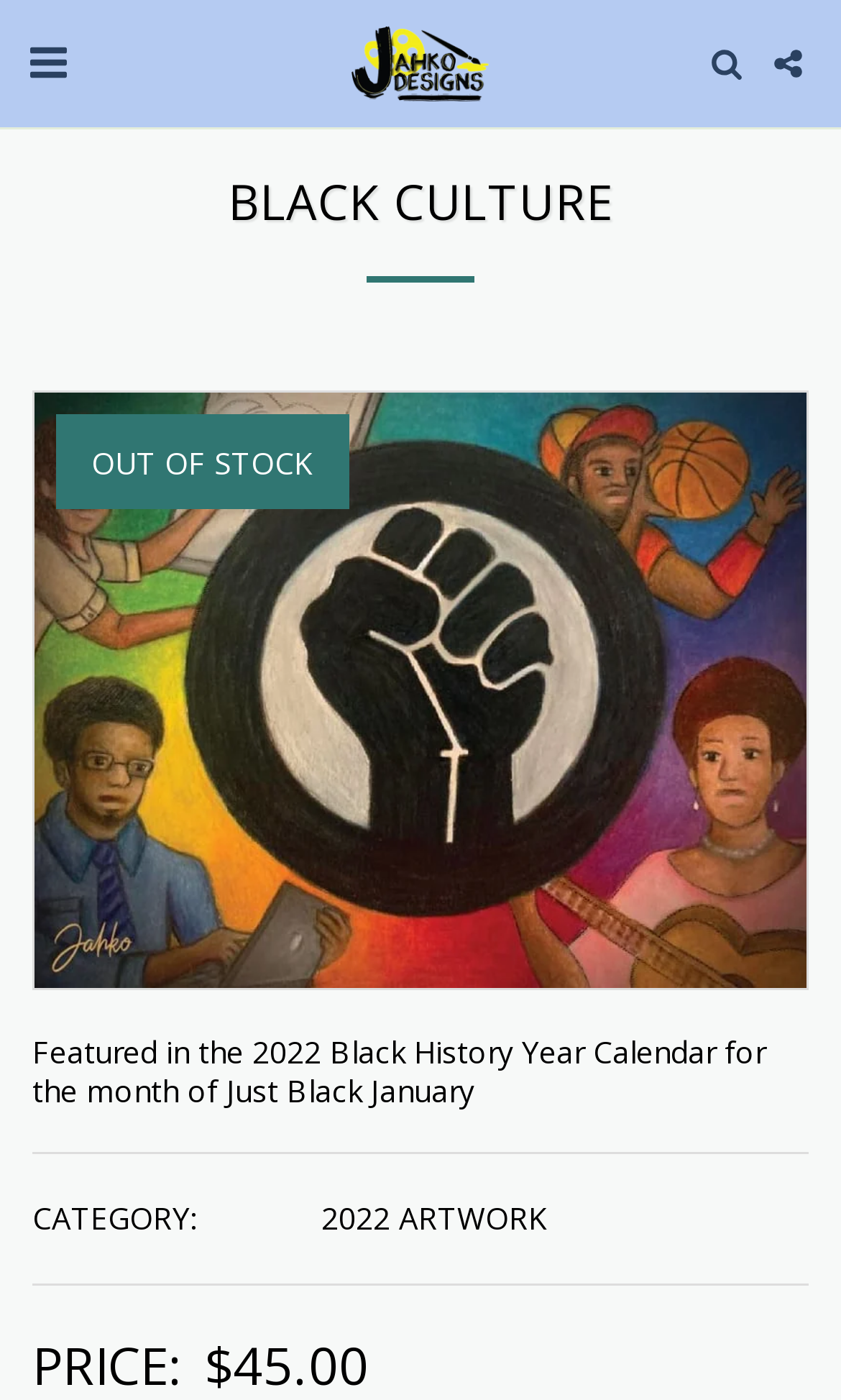What is the current stock status?
Please give a detailed and thorough answer to the question, covering all relevant points.

I determined the current stock status by looking at the StaticText element with the text 'OUT OF STOCK' located at [0.109, 0.315, 0.373, 0.344]. This text indicates that the product is currently out of stock.